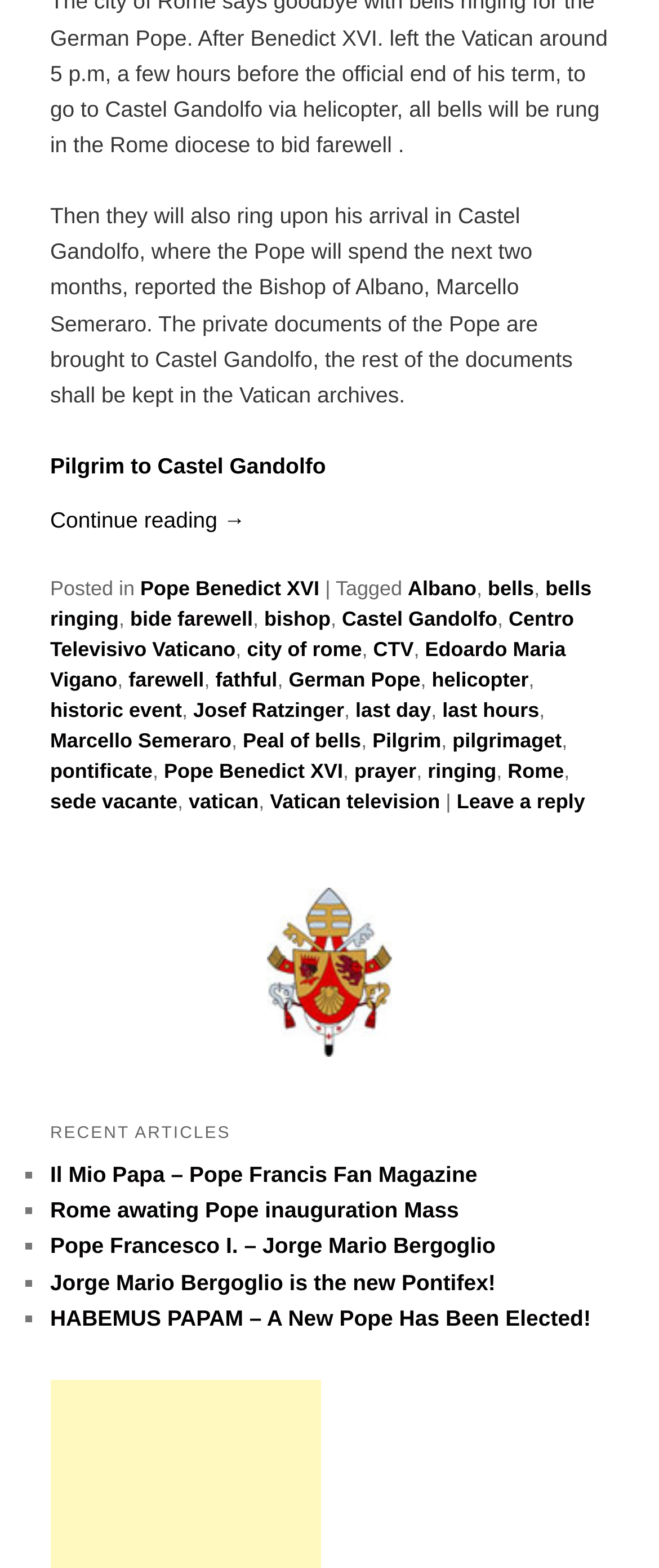Please locate the bounding box coordinates for the element that should be clicked to achieve the following instruction: "Click on 'Leave a reply'". Ensure the coordinates are given as four float numbers between 0 and 1, i.e., [left, top, right, bottom].

[0.693, 0.504, 0.888, 0.519]